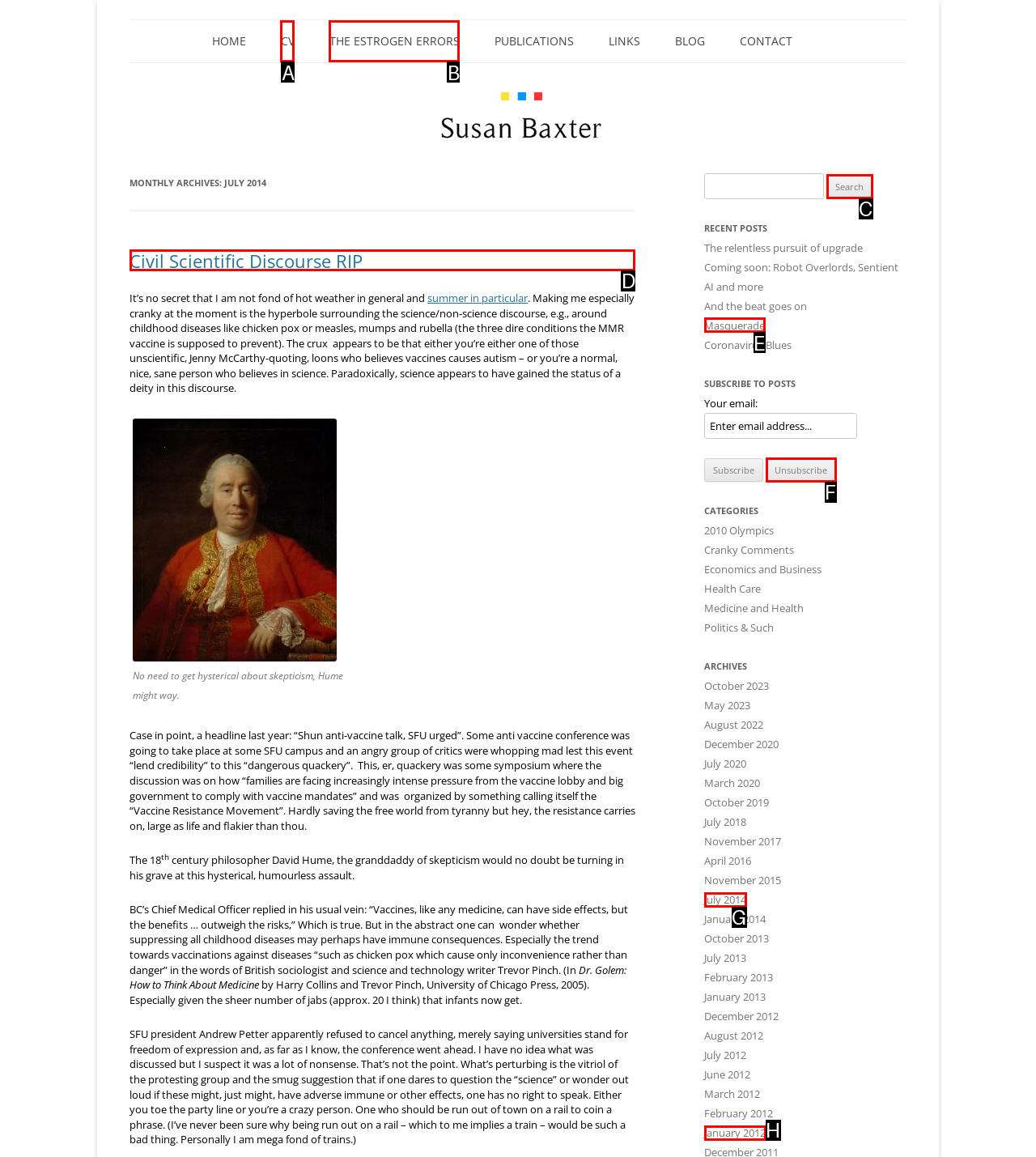Identify the correct lettered option to click in order to perform this task: Read the 'Civil Scientific Discourse RIP' article. Respond with the letter.

D